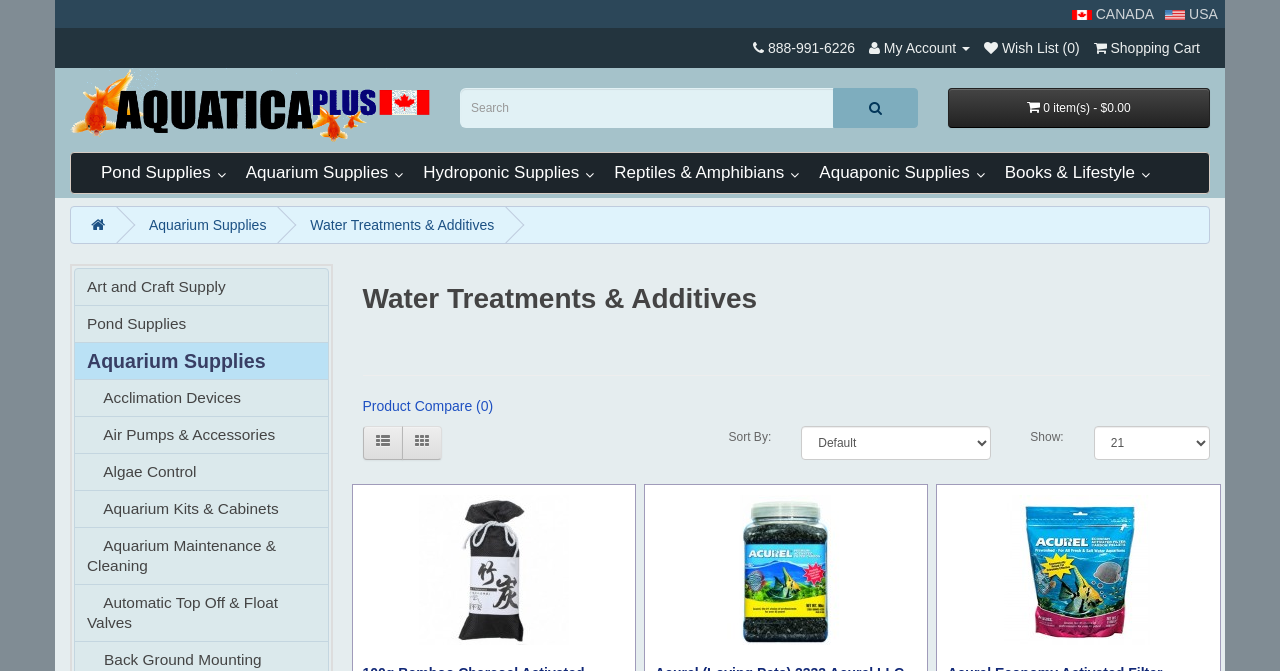Provide your answer in one word or a succinct phrase for the question: 
What is the phone number displayed on the webpage?

888-991-6226